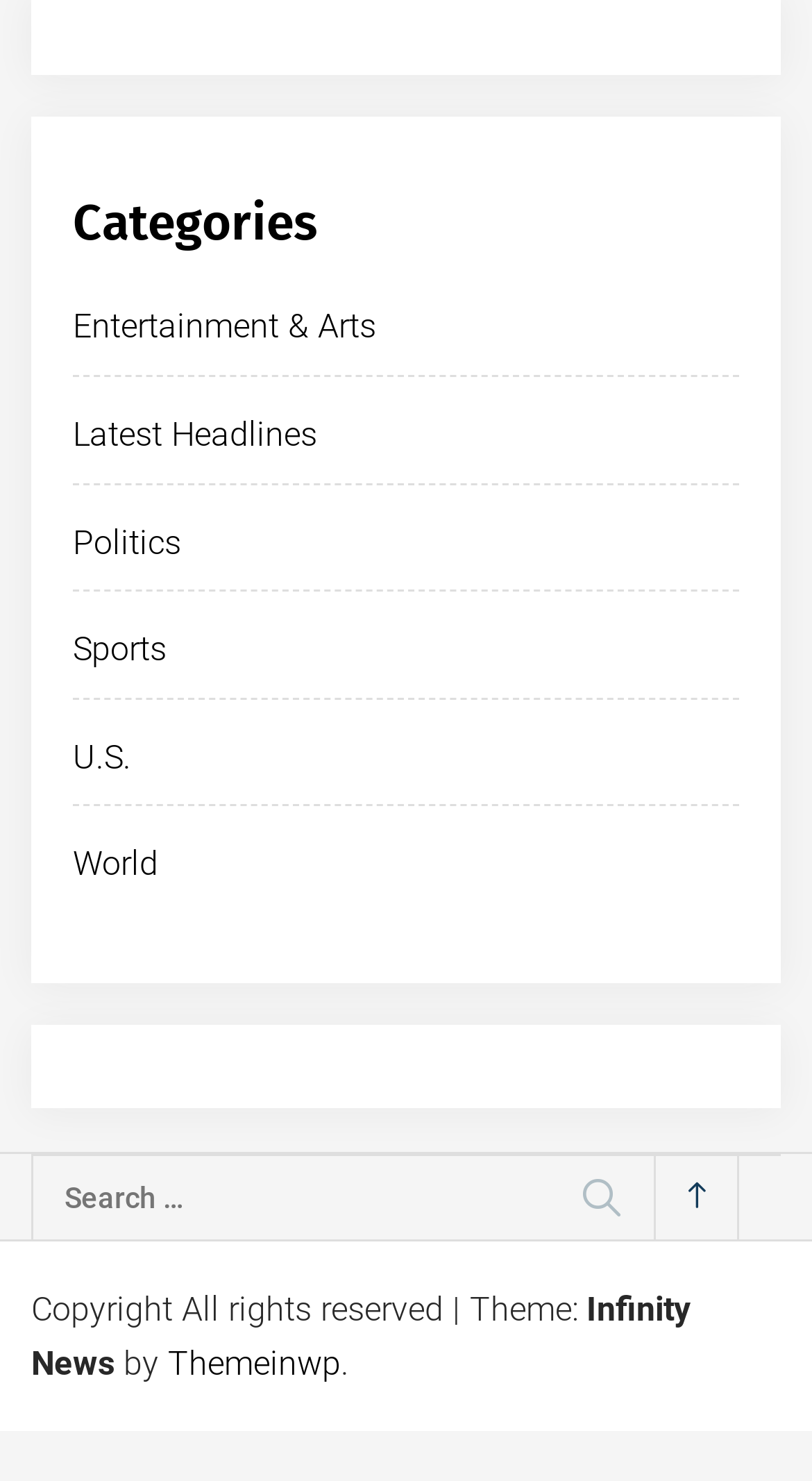From the webpage screenshot, predict the bounding box of the UI element that matches this description: "parent_node: Search for: value="Search"".

[0.677, 0.781, 0.805, 0.837]